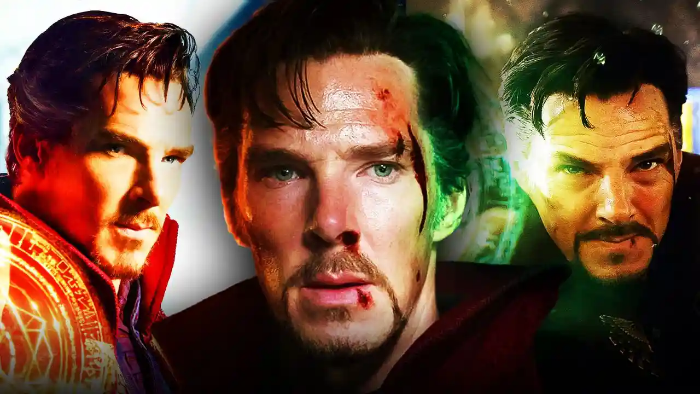Provide a one-word or short-phrase response to the question:
What is hinted at in the central figure?

fierce challenges